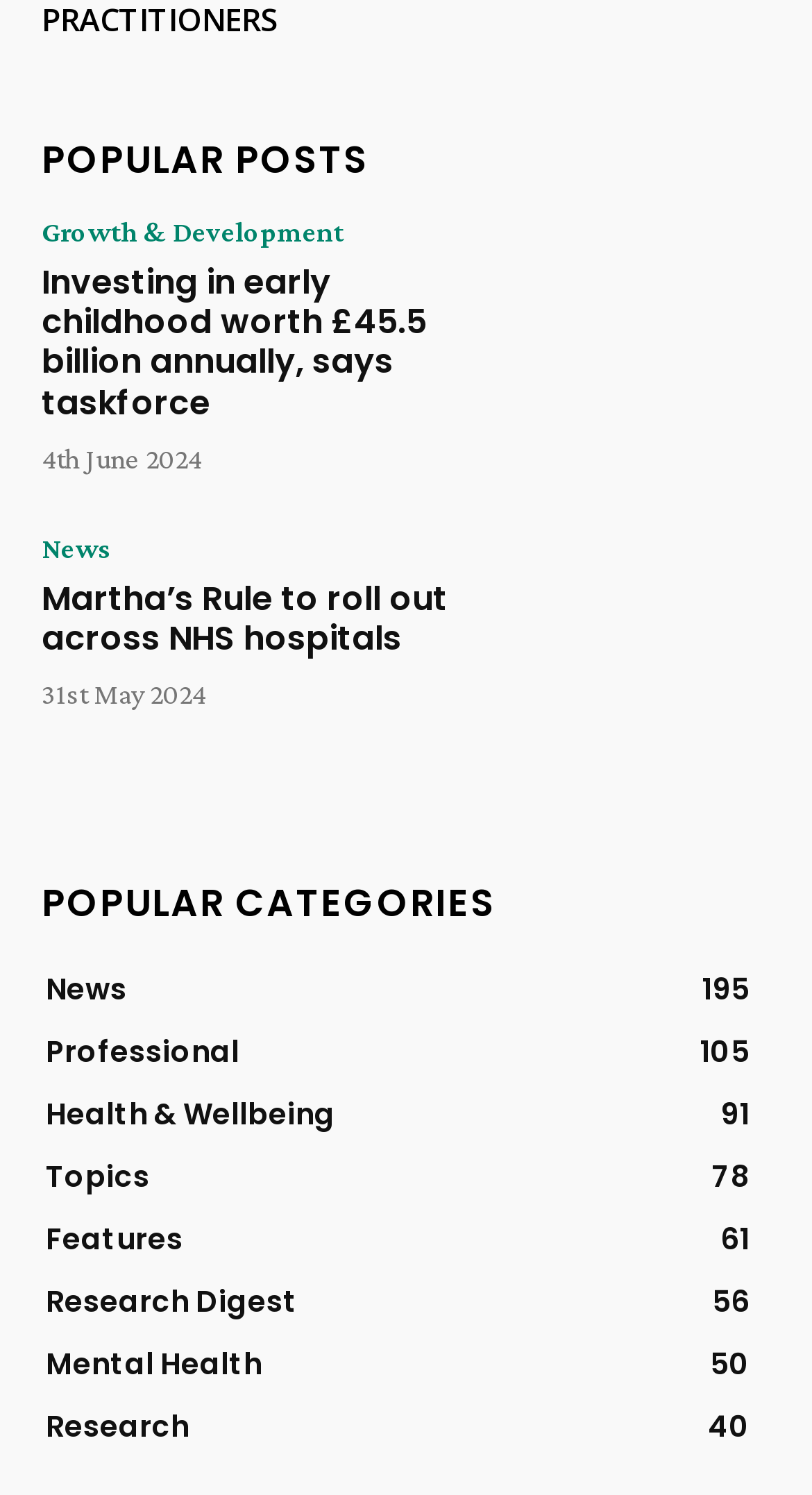Refer to the element description Growth & Development and identify the corresponding bounding box in the screenshot. Format the coordinates as (top-left x, top-left y, bottom-right x, bottom-right y) with values in the range of 0 to 1.

[0.051, 0.145, 0.423, 0.164]